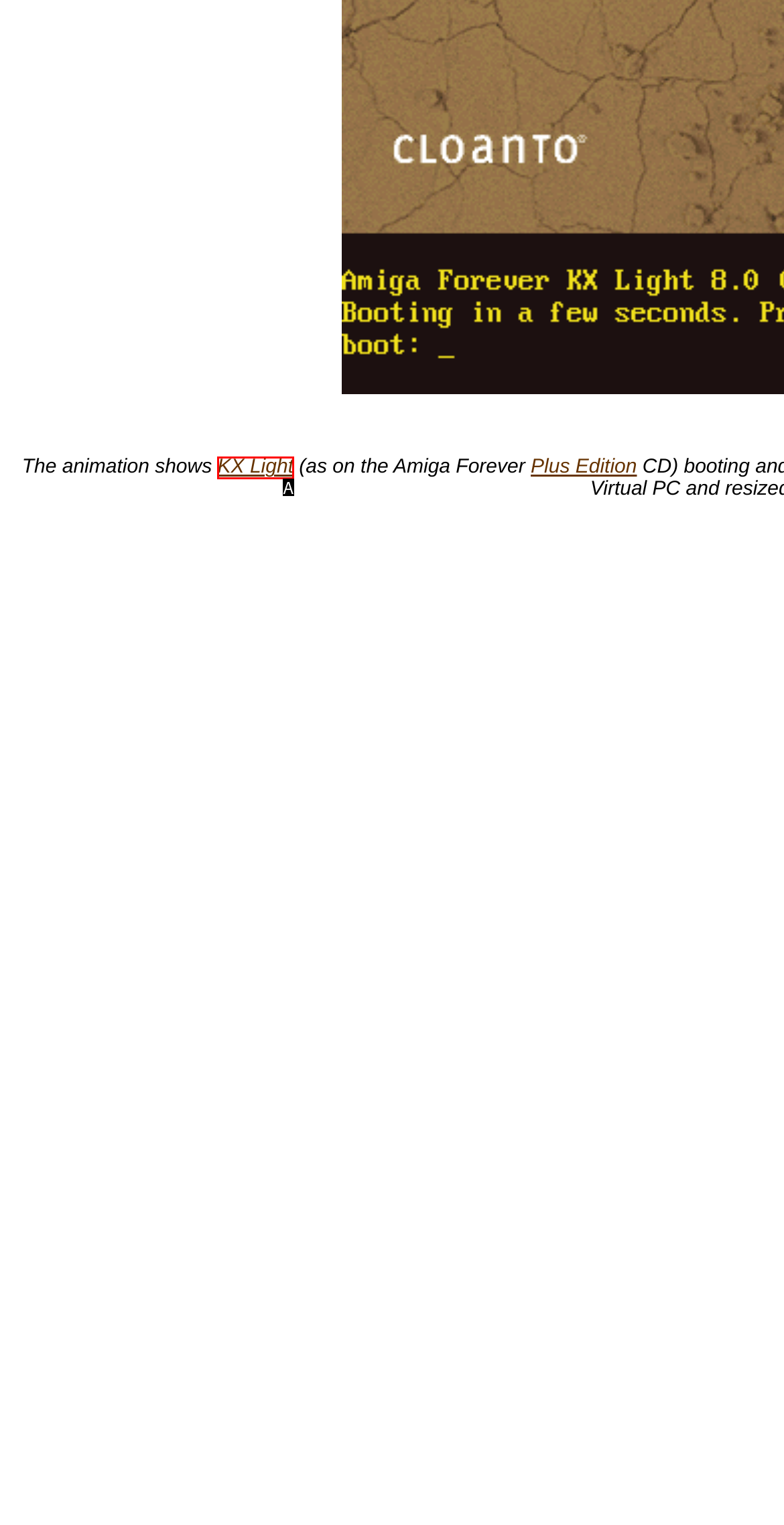Match the option to the description: KX Light
State the letter of the correct option from the available choices.

A